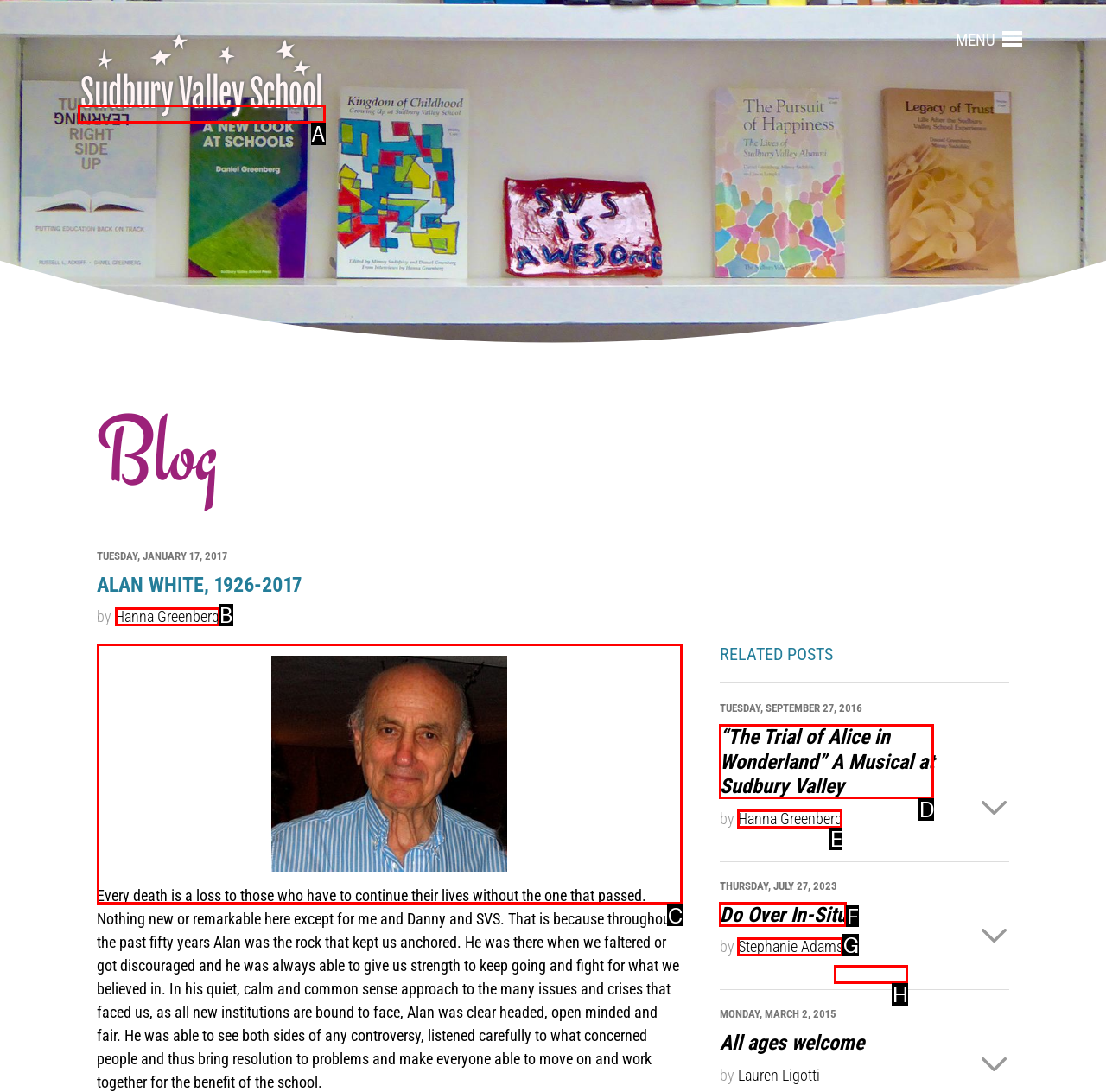Find the HTML element that matches the description provided: alt="Home"
Answer using the corresponding option letter.

A